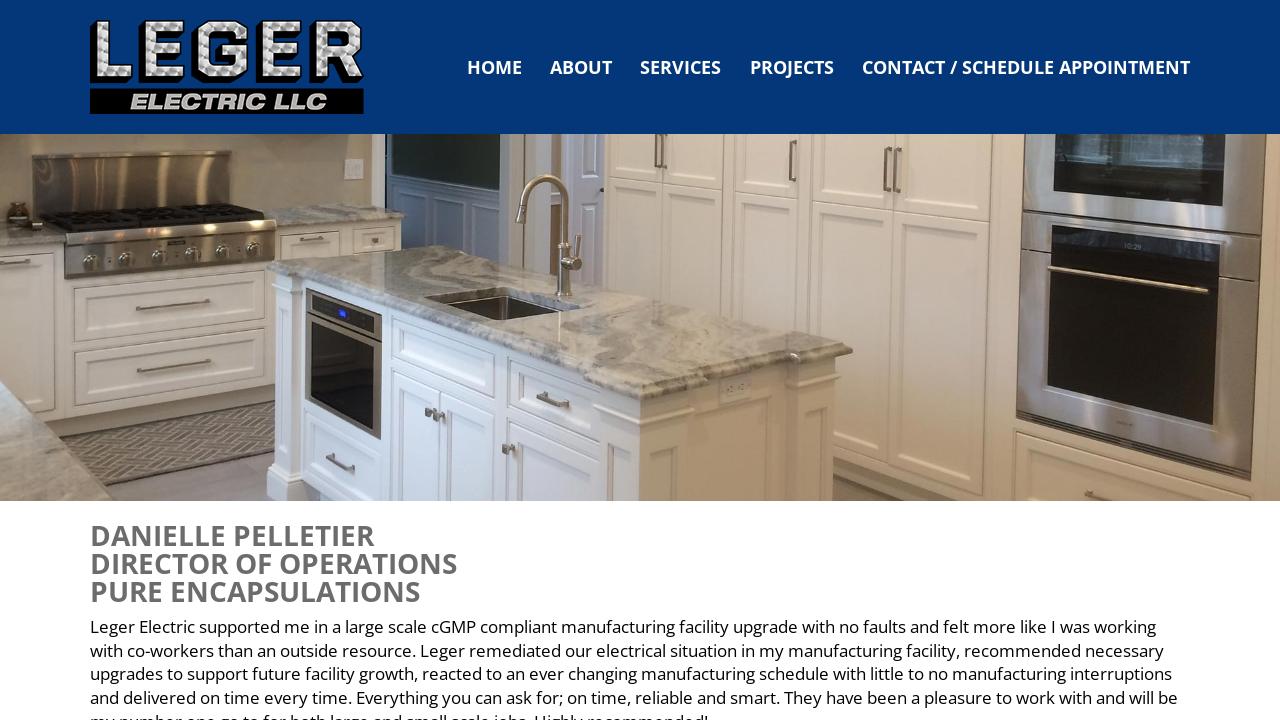What is the name of the person in the title?
Please provide a single word or phrase as your answer based on the image.

Danielle Pelletier